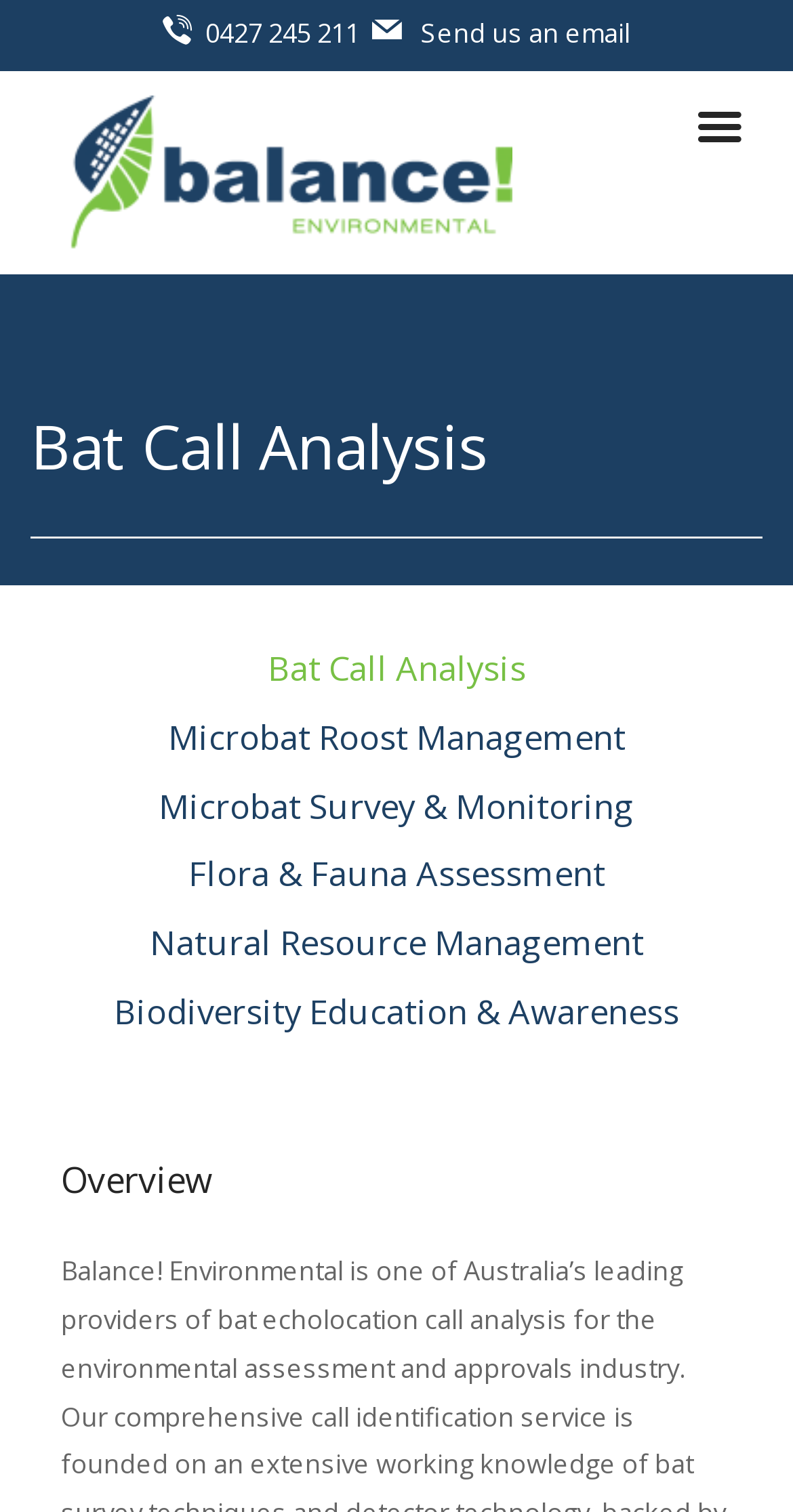Is there a contact method available?
Look at the screenshot and give a one-word or phrase answer.

Yes, email